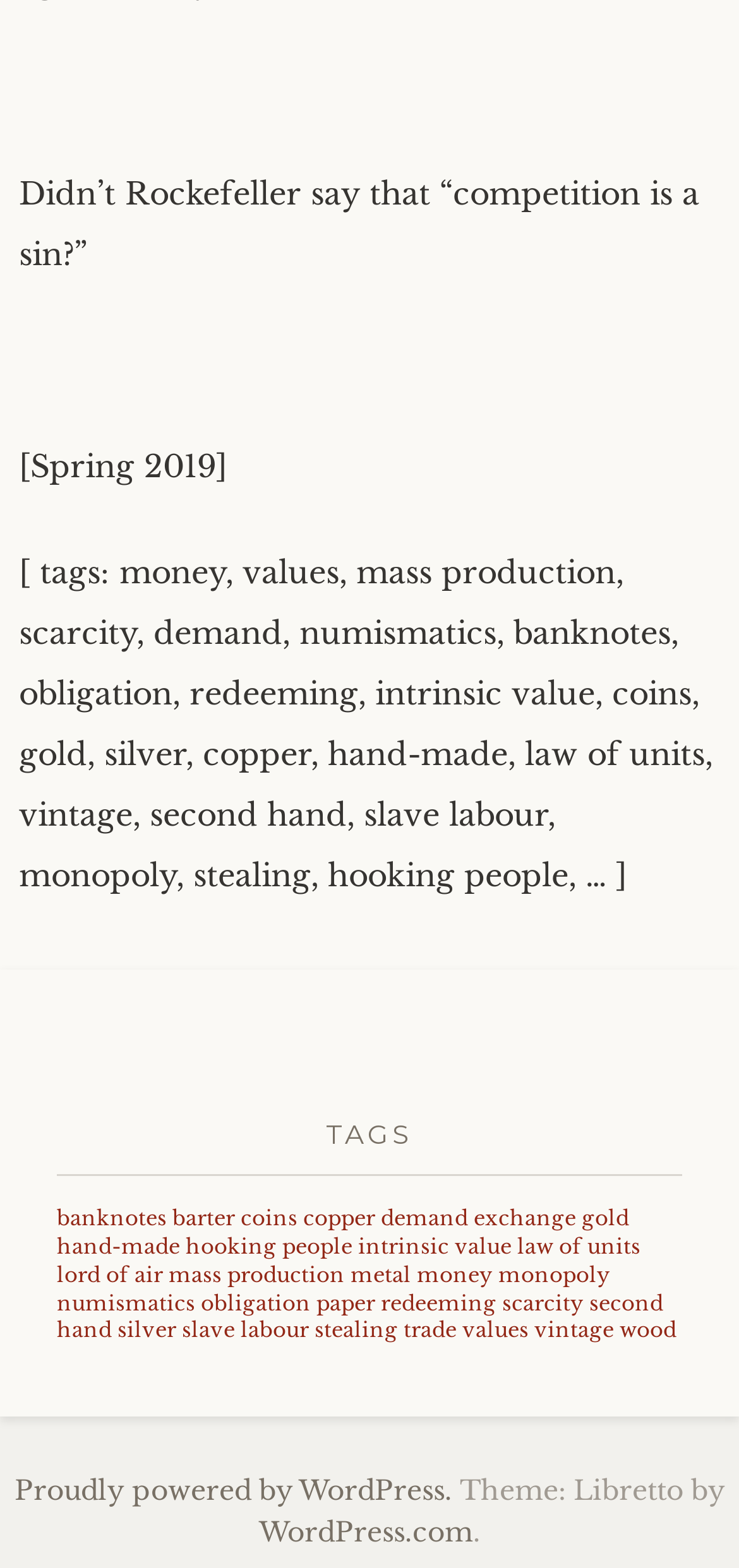Kindly determine the bounding box coordinates for the clickable area to achieve the given instruction: "Click on the 'banknotes' tag".

[0.077, 0.77, 0.226, 0.785]